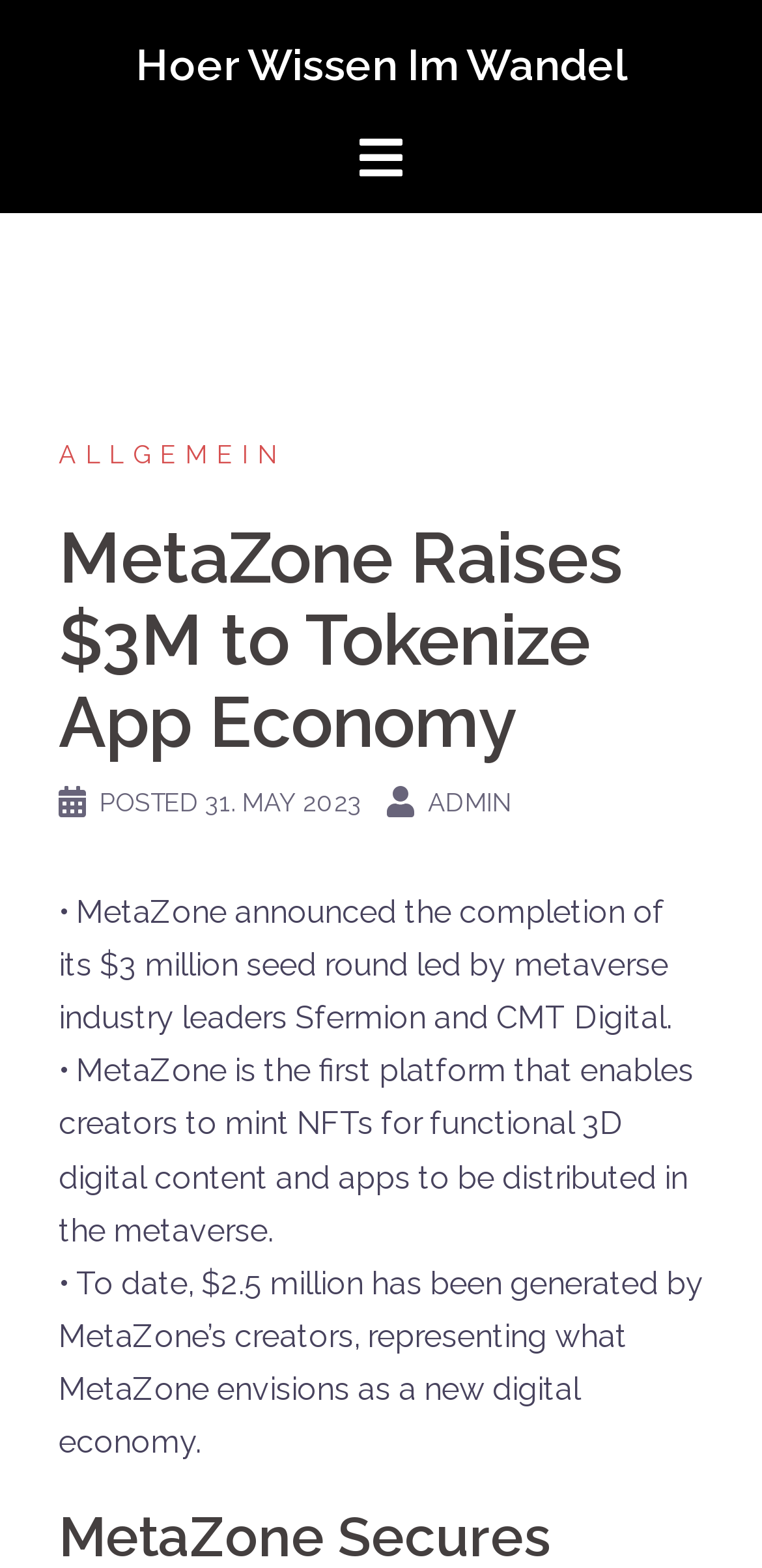What is MetaZone’s platform for?
Please give a detailed and elaborate answer to the question based on the image.

I found the purpose of MetaZone’s platform by reading the text '• MetaZone is the first platform that enables creators to mint NFTs for functional 3D digital content and apps to be distributed in the metaverse.' which is located in the middle of the webpage.